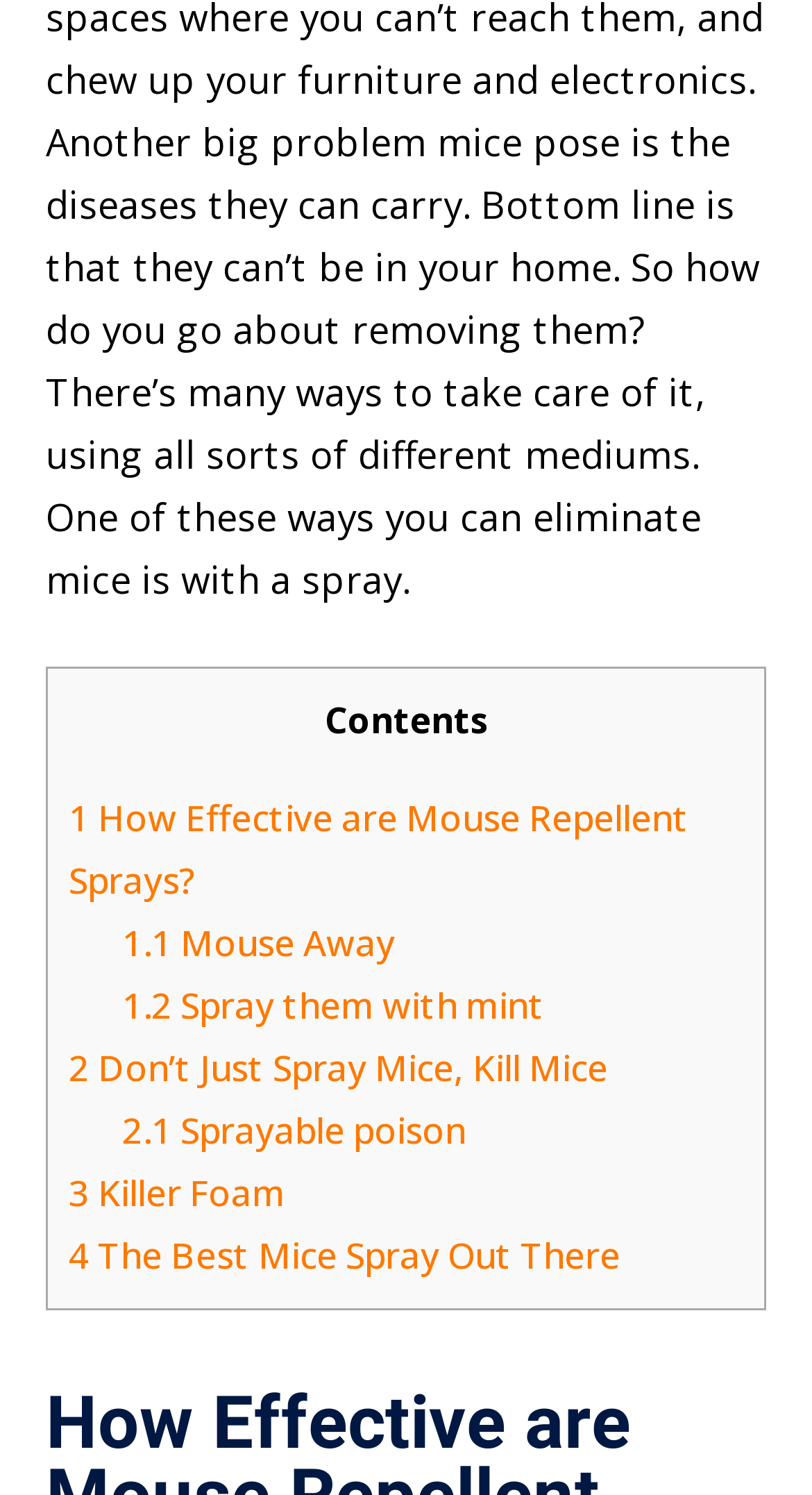Answer the following inquiry with a single word or phrase:
How many ways to eliminate mice are mentioned?

4